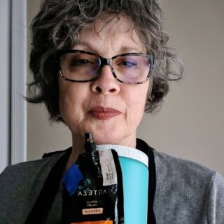Paint a vivid picture of the image with your description.

In this engaging portrait, an abstract artist named Patty exudes creativity and passion through her confident demeanor. Sporting stylish glasses and a contemporary hairstyle, she holds a container filled with art supplies, highlighting her dedication to her craft. Patty’s expression suggests a deep connection to her work, embodying the essence of an artist who immerses herself in vibrant colors and playful textures. This image serves as a visual reminder of her artistic journey, where she transforms spaces into uplifting sanctuaries through her unique creations.